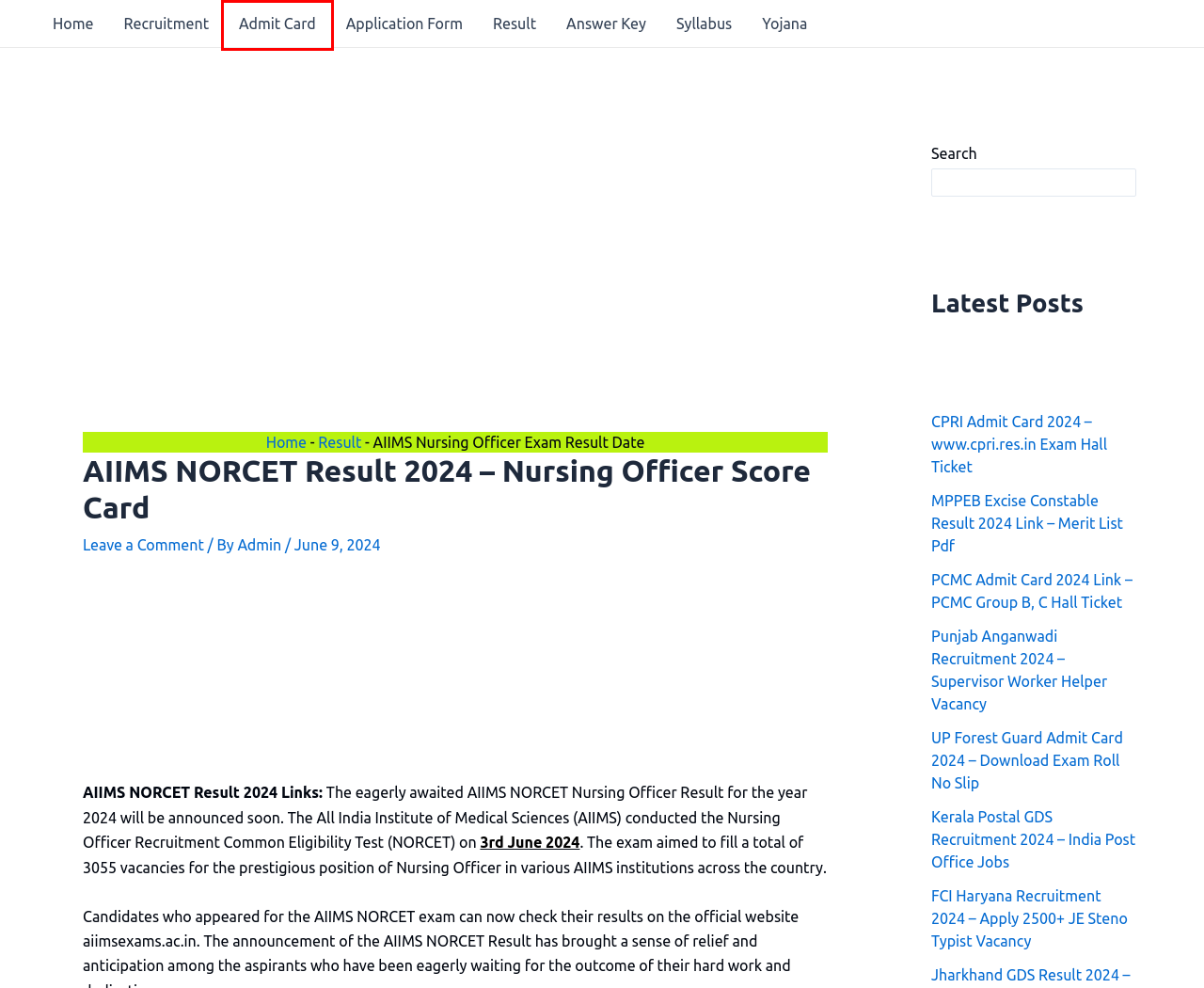Examine the screenshot of a webpage featuring a red bounding box and identify the best matching webpage description for the new page that results from clicking the element within the box. Here are the options:
A. Syllabus Archives -
B. KVCET - Karpaga Vinayaga College of Engineering Or Technology, Chennai
C. Application Form Archives -
D. Kerala Postal GDS Recruitment 2023 - India Post Office Jobs
E. UP Forest Guard Admit Card 2023 - Download Exam Roll No Slip
F. Yojana Archives -
G. FCI Haryana Recruitment 2023 - Apply 2500+ JE Steno Typist Vacancy
H. Admit Card

H